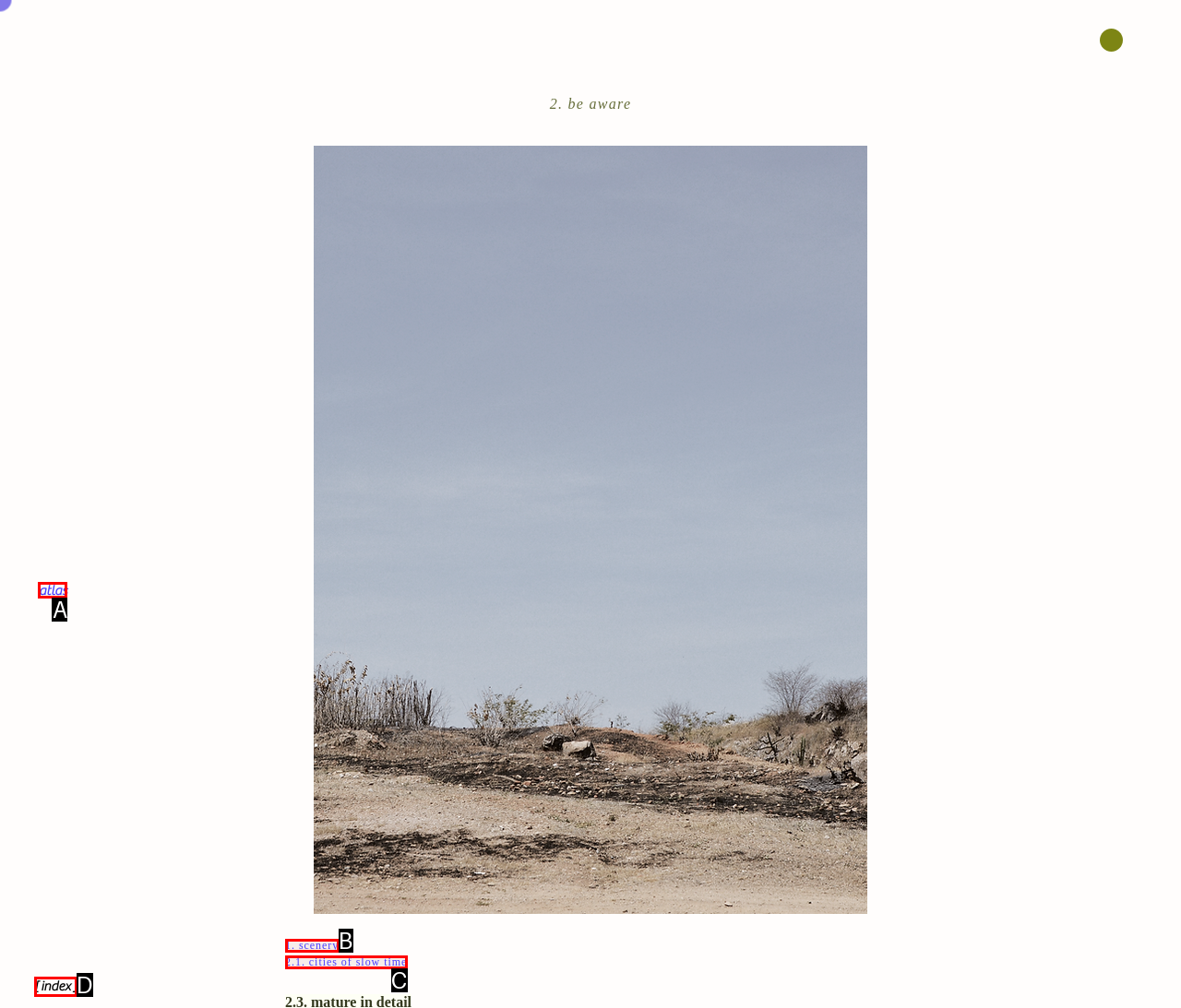Match the description: 2.1. cities of slow time to one of the options shown. Reply with the letter of the best match.

C